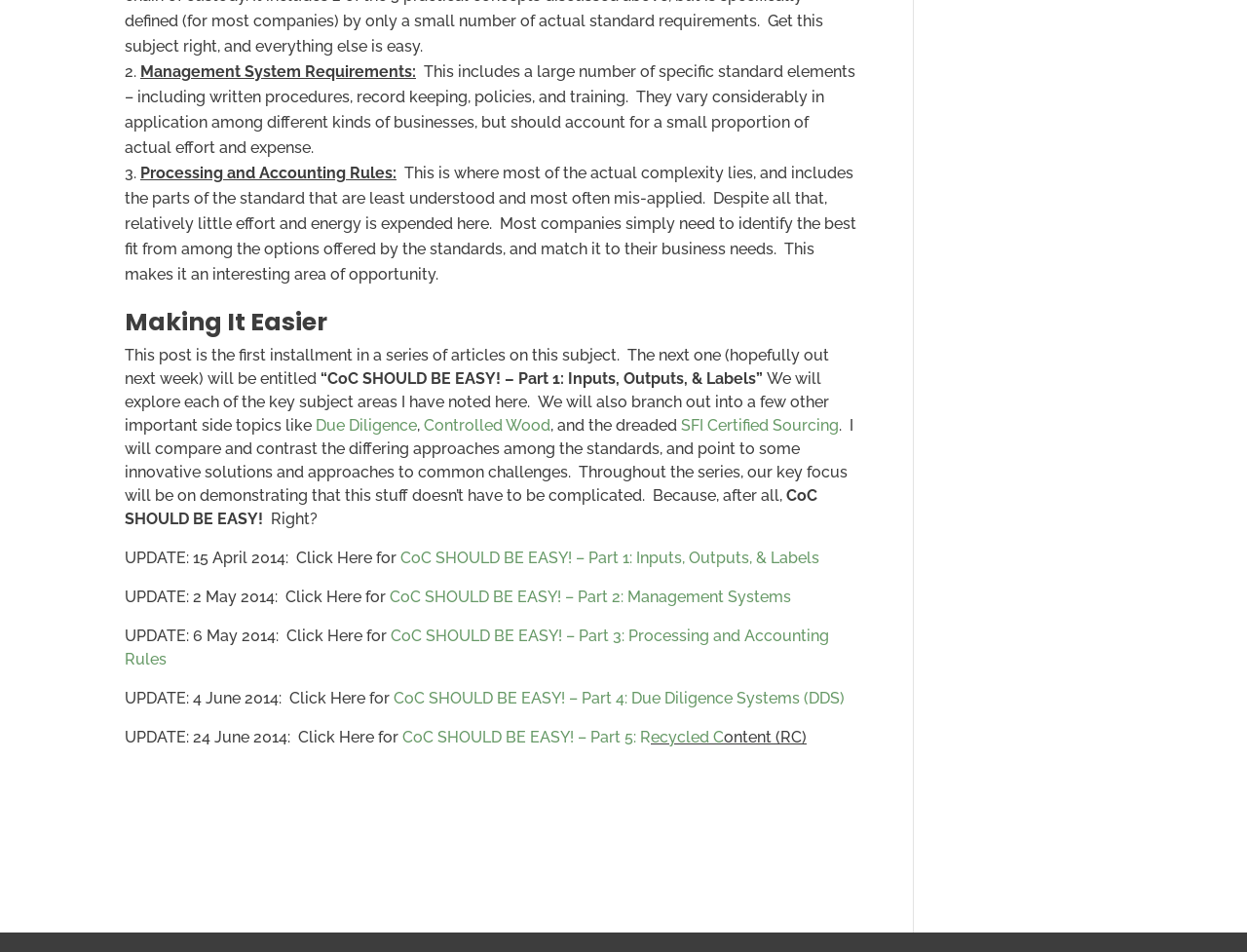What is the title of the series of articles?
Kindly answer the question with as much detail as you can.

The webpage mentions that this post is the first installment in a series of articles on the subject, and the title of the series is 'CoC SHOULD BE EASY!'. This is evident from the multiple updates provided on the webpage, each linking to a new part of the series.